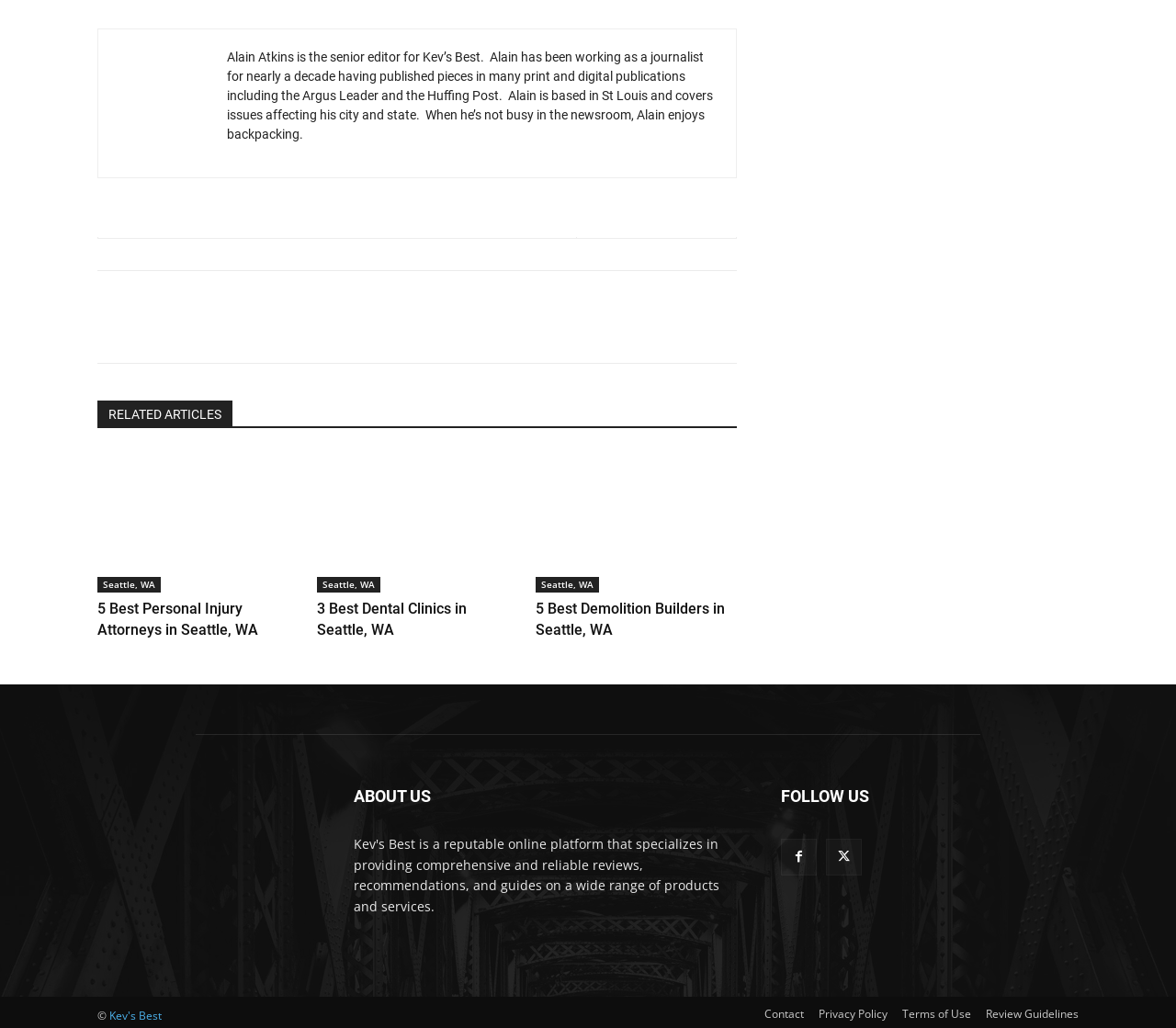Using the details from the image, please elaborate on the following question: How many social media links are listed under 'FOLLOW US'?

The answer can be found by counting the number of link elements with icons under the heading 'FOLLOW US' which are '' and ''.